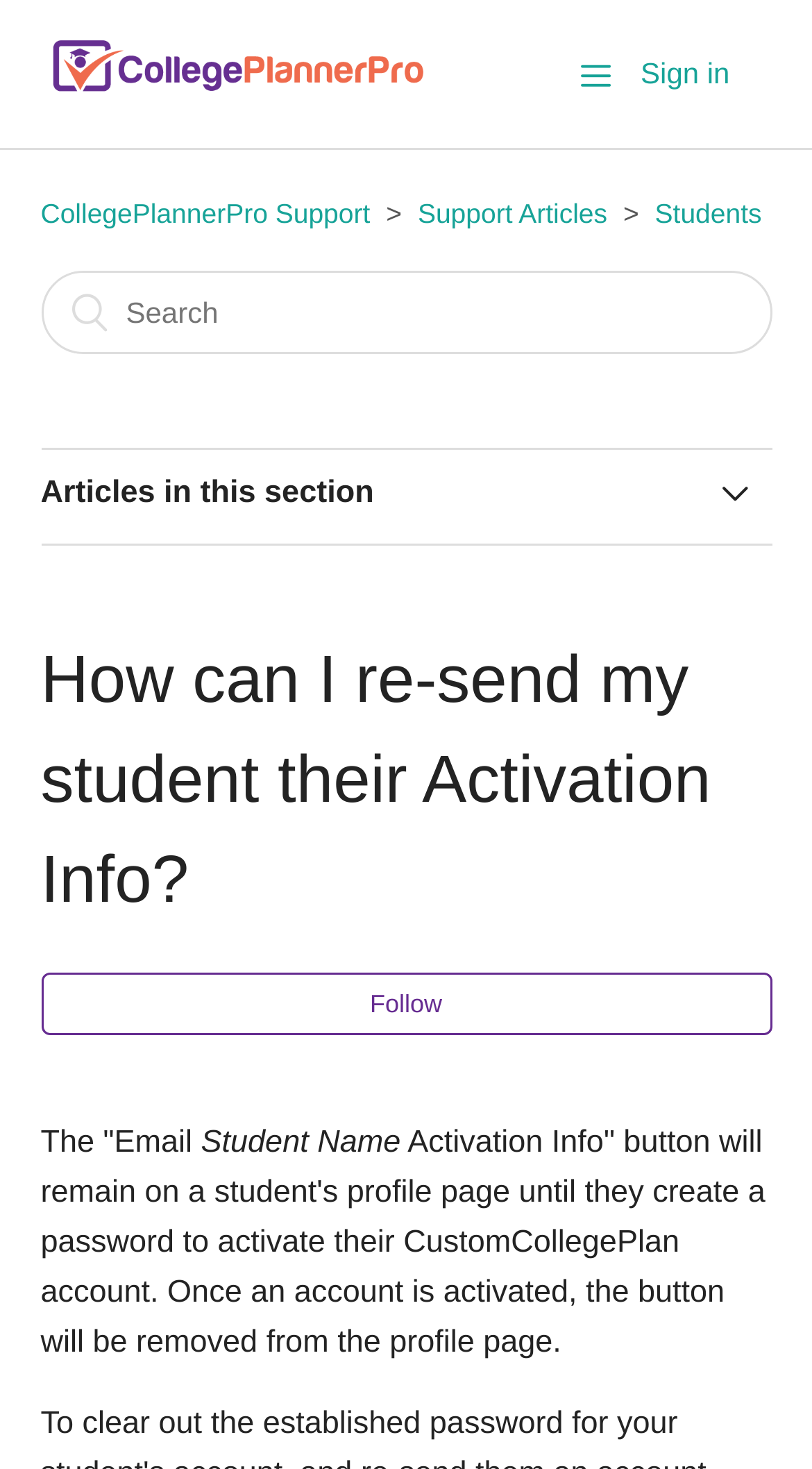What can be done to multiple student profile statuses at once?
Please give a detailed and elaborate answer to the question based on the image.

According to the webpage, it is possible to manage multiple student profile statuses at once, as indicated by the link 'How do I manage multiple student profile statuses at once?'.